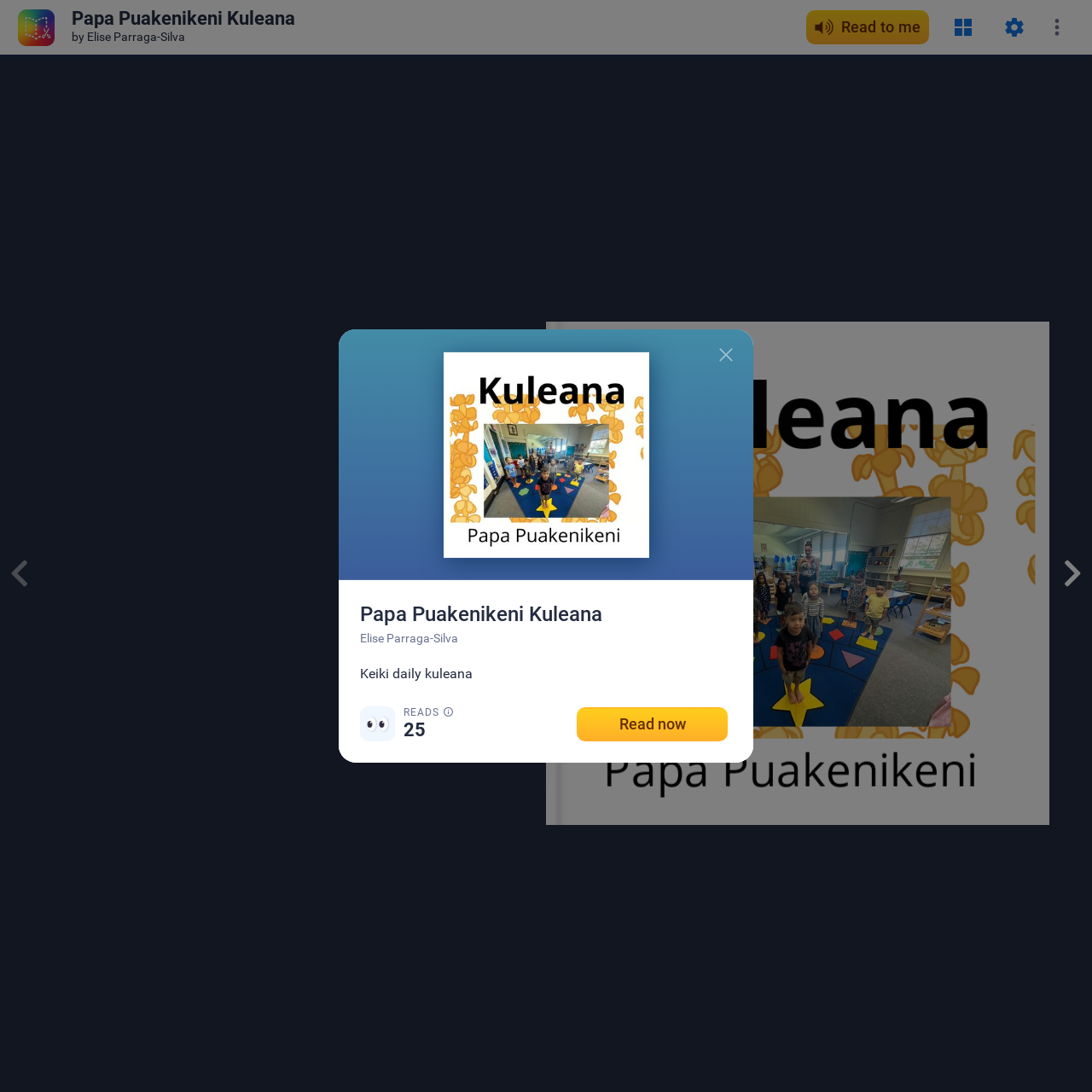What is the theme of the book?
Please answer the question with a detailed response using the information from the screenshot.

I found the answer by looking at the StaticText element with the text 'Keiki daily kuleana' which is likely to be the theme or topic of the book.